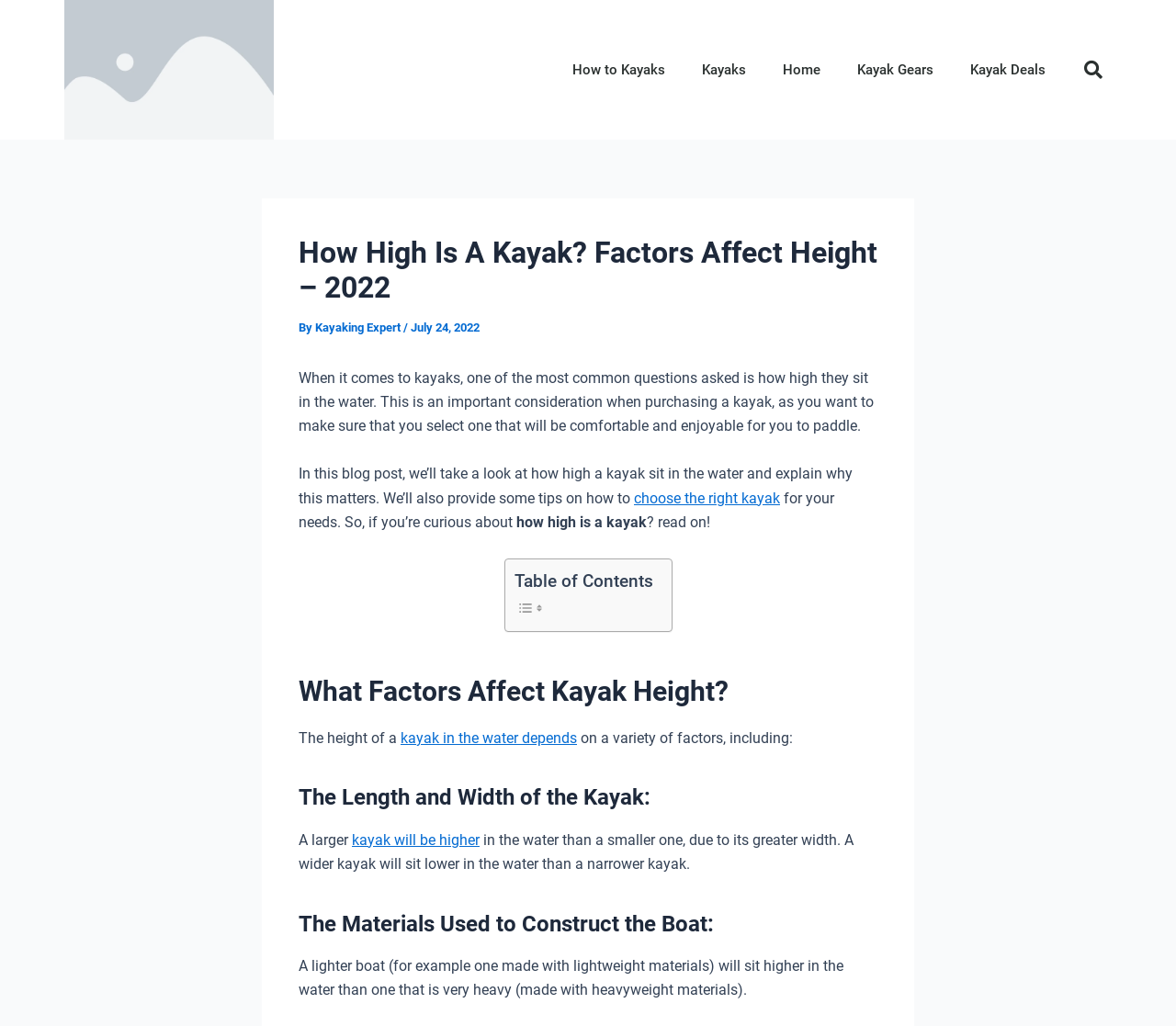What factors affect the height of a kayak?
Look at the image and provide a short answer using one word or a phrase.

Length, width, materials